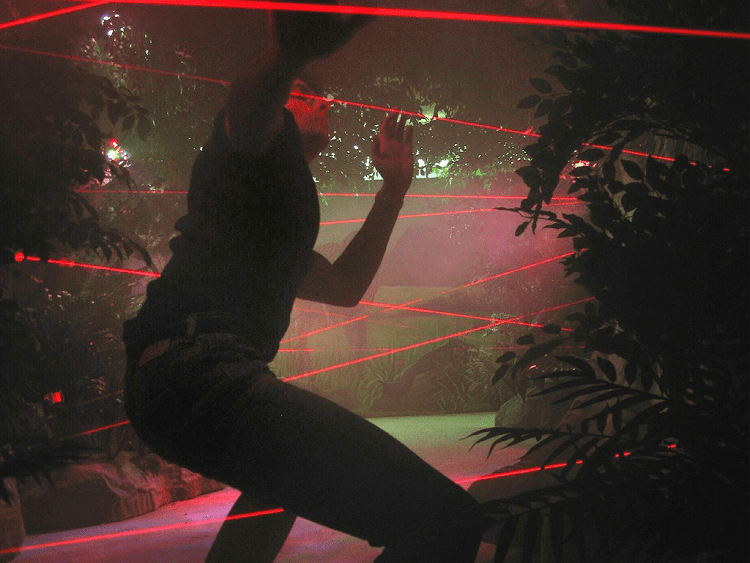What is the purpose of the laser beams in the game?
Answer the question with a detailed and thorough explanation.

The caption states that the lasers crisscross the pathway, creating an engaging obstacle course that challenges participants to dodge and weave, which implies that the purpose of the laser beams is to create an obstacle course for the players to navigate.